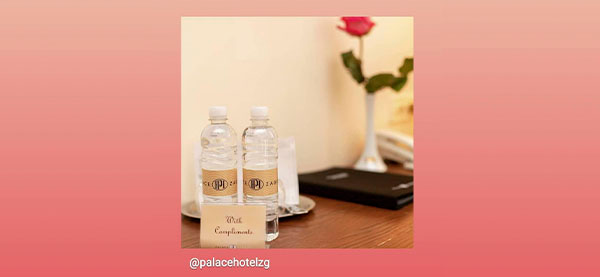Using the information from the screenshot, answer the following question thoroughly:
What is written on the small card?

I read the text on the small card placed below the bottles of water on the tray and found that it says 'With Compliments', which is a thoughtful touch indicating hospitality.